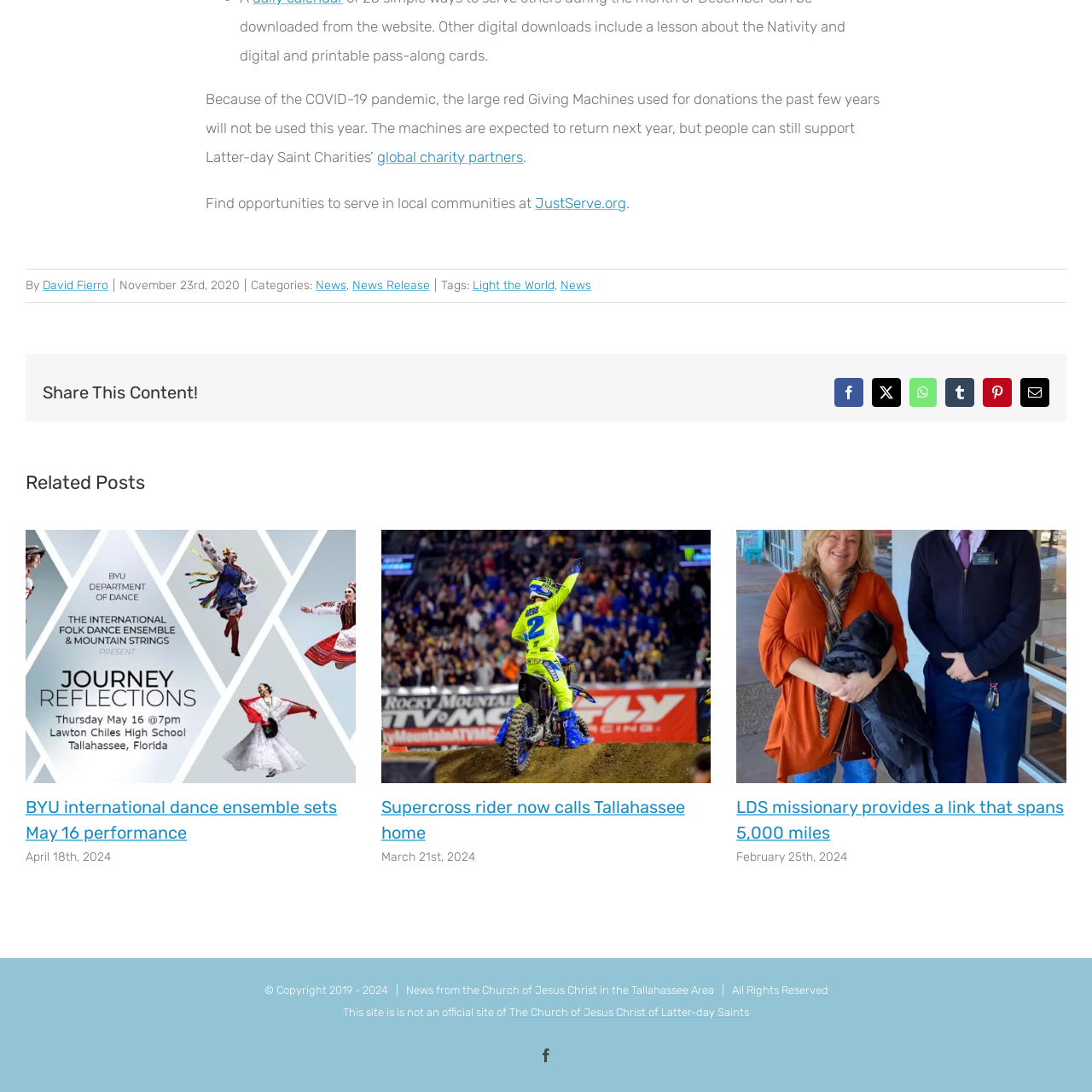Focus on the area marked by the red boundary, What alternative is suggested for charitable activities? Answer concisely with a single word or phrase.

Latter-day Saint Charities